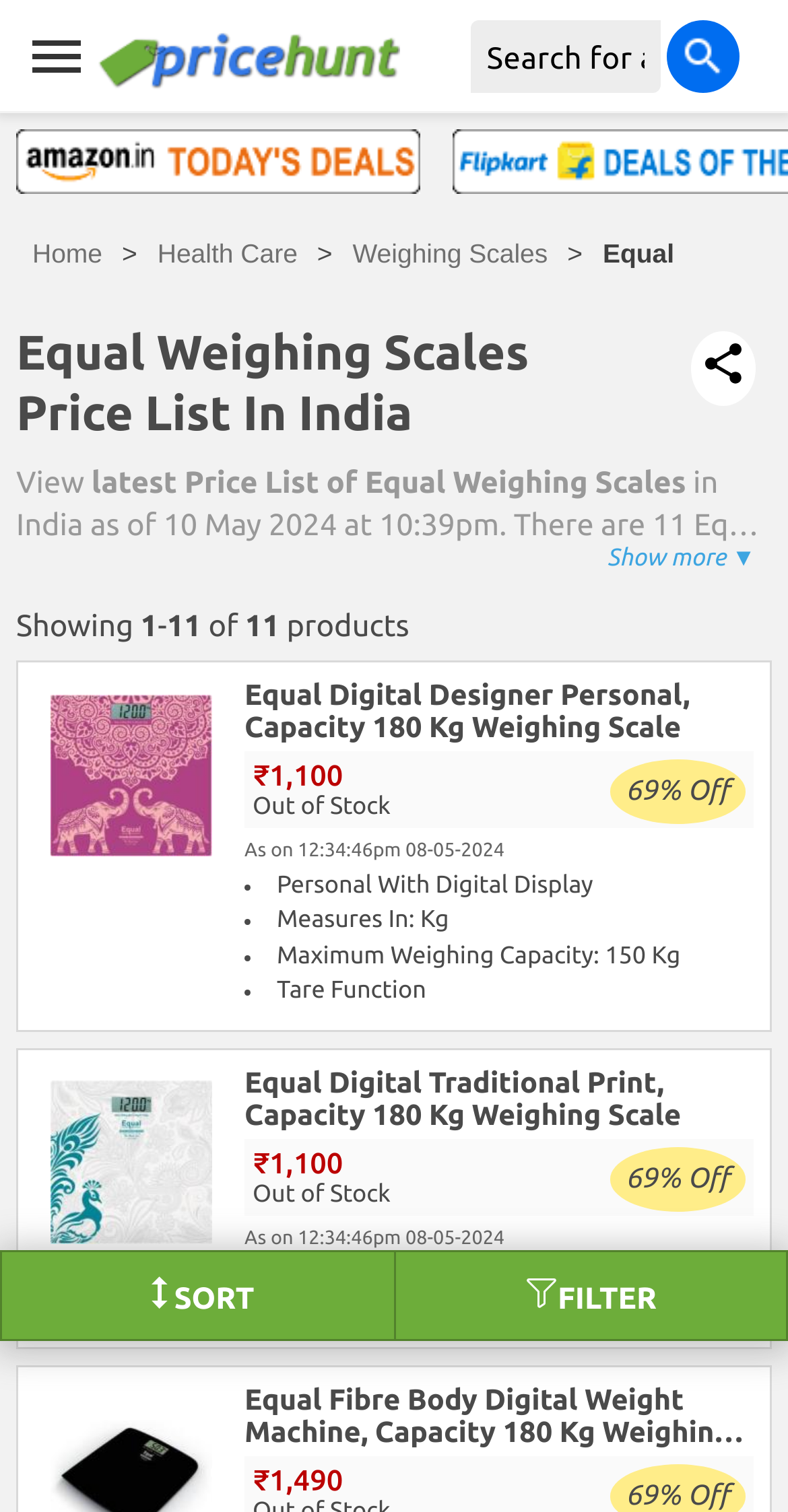What is the cheapest Equal Weighing Scale?
Using the information presented in the image, please offer a detailed response to the question.

I looked for the price of the cheapest Equal Weighing Scale on the webpage and found that it is priced at ₹1,499.